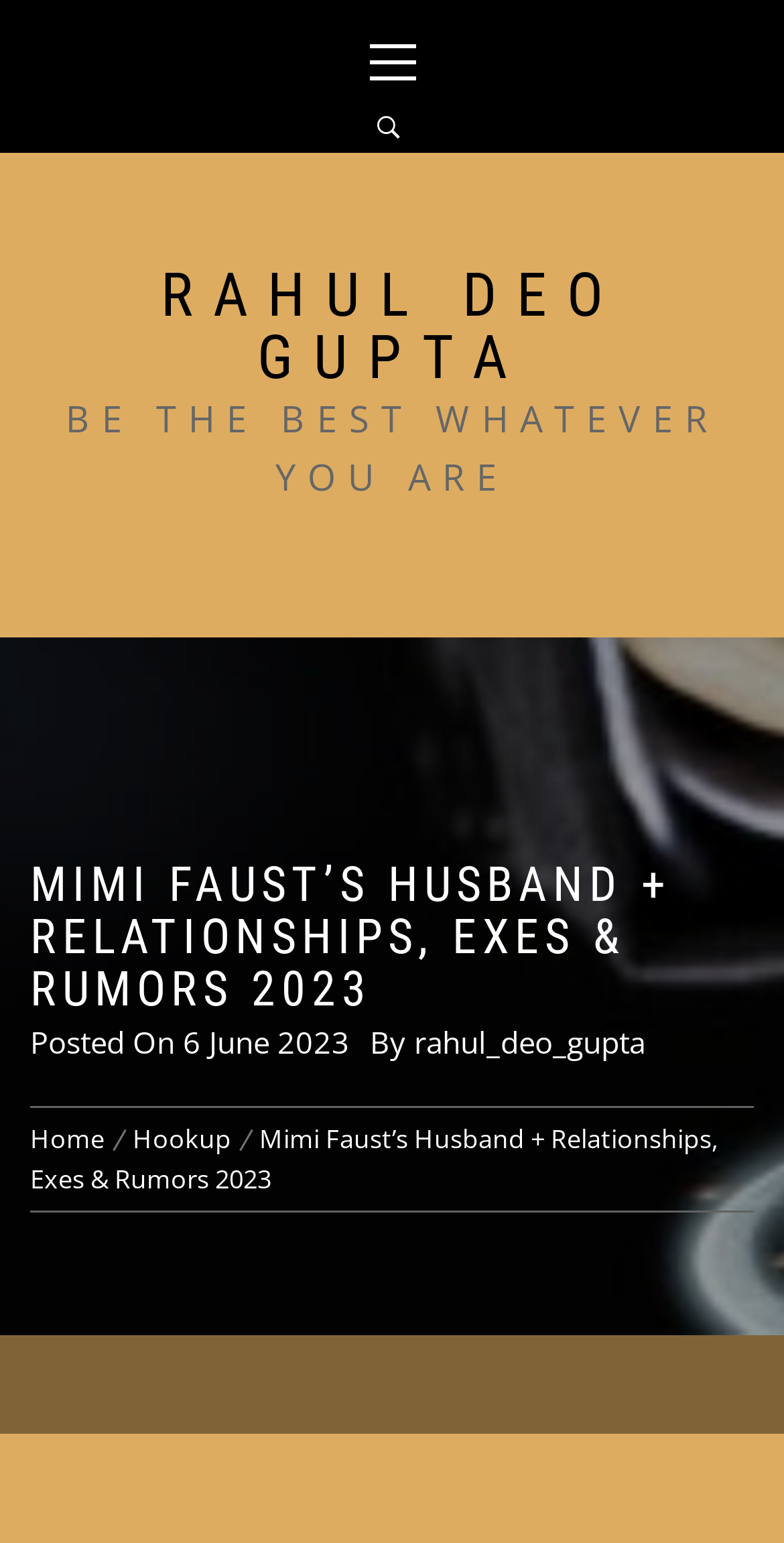Locate the primary heading on the webpage and return its text.

MIMI FAUST’S HUSBAND + RELATIONSHIPS, EXES & RUMORS 2023